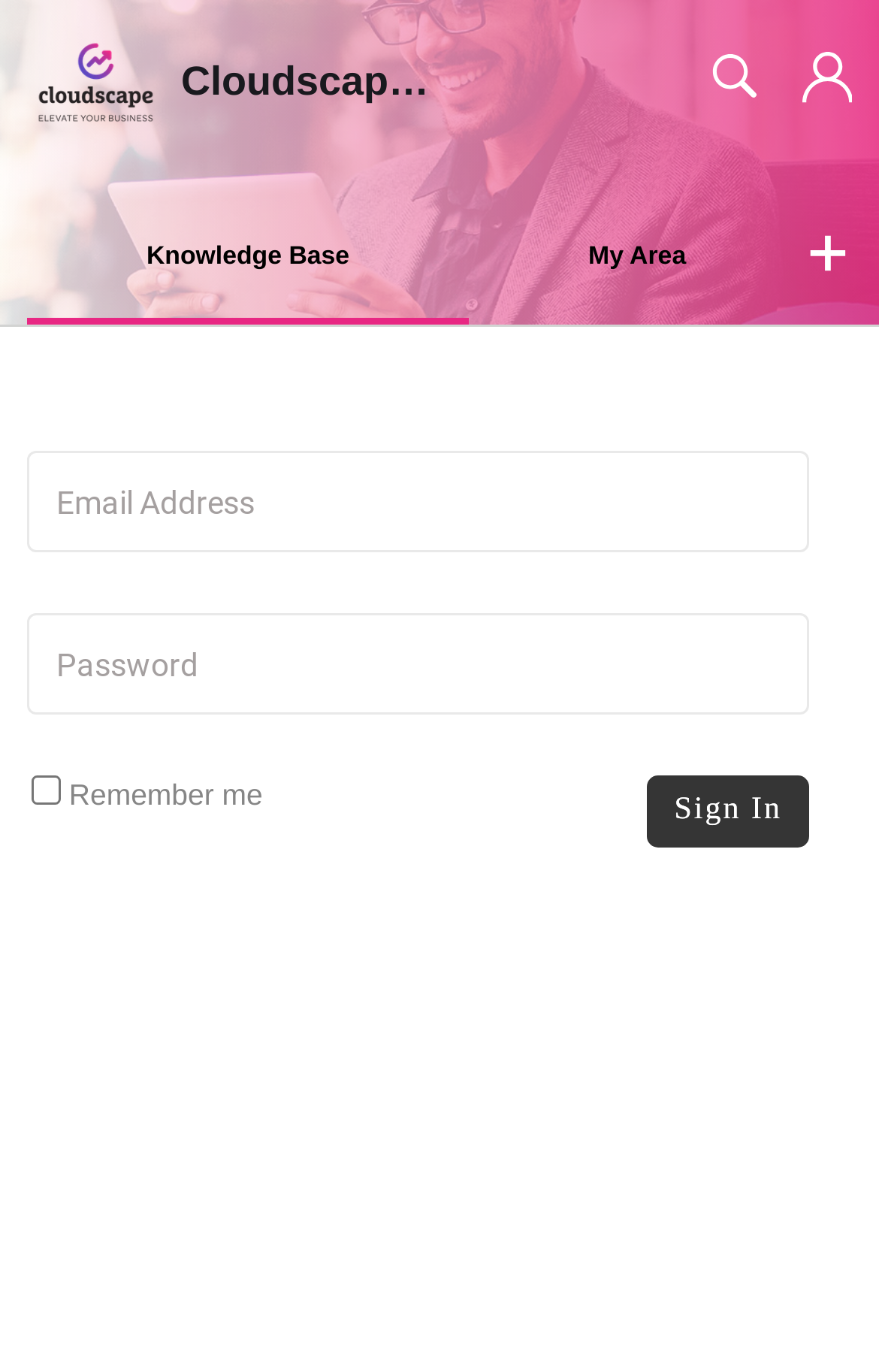What is the purpose of the 'Skip to' links?
Refer to the image and respond with a one-word or short-phrase answer.

Accessibility